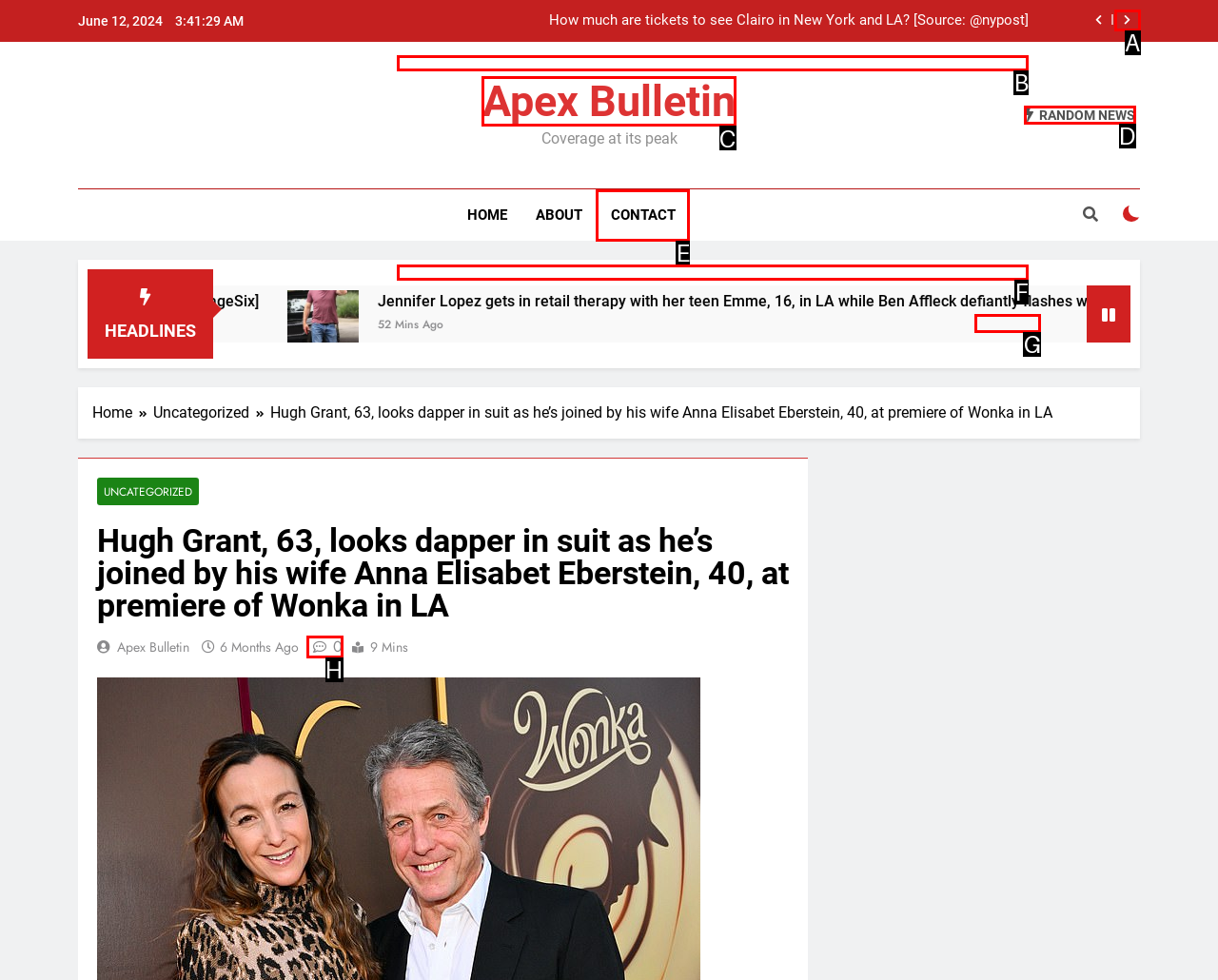Identify the correct lettered option to click in order to perform this task: Visit the Apex Bulletin page. Respond with the letter.

C